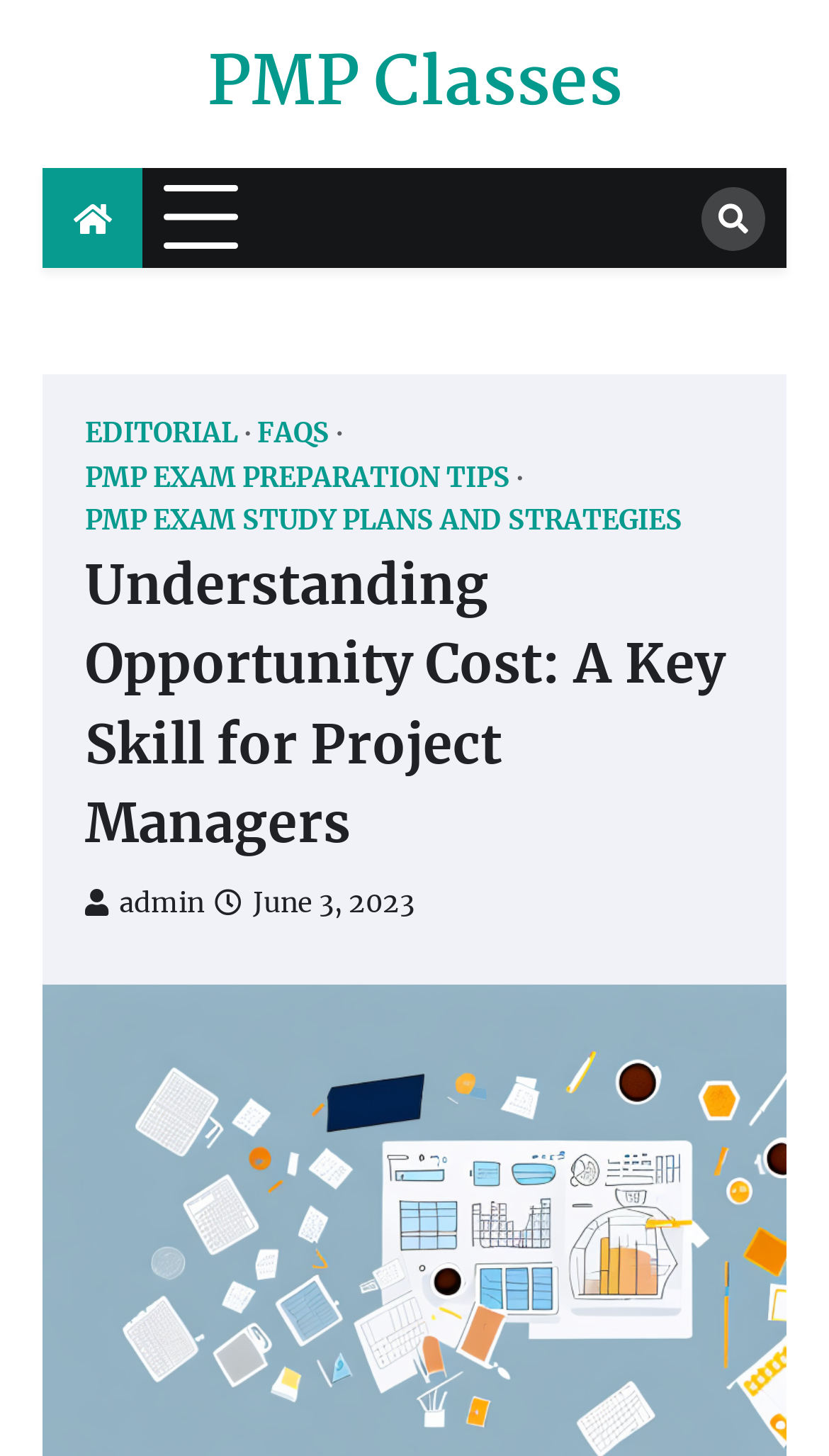Using a single word or phrase, answer the following question: 
How many sections are there in the article?

1